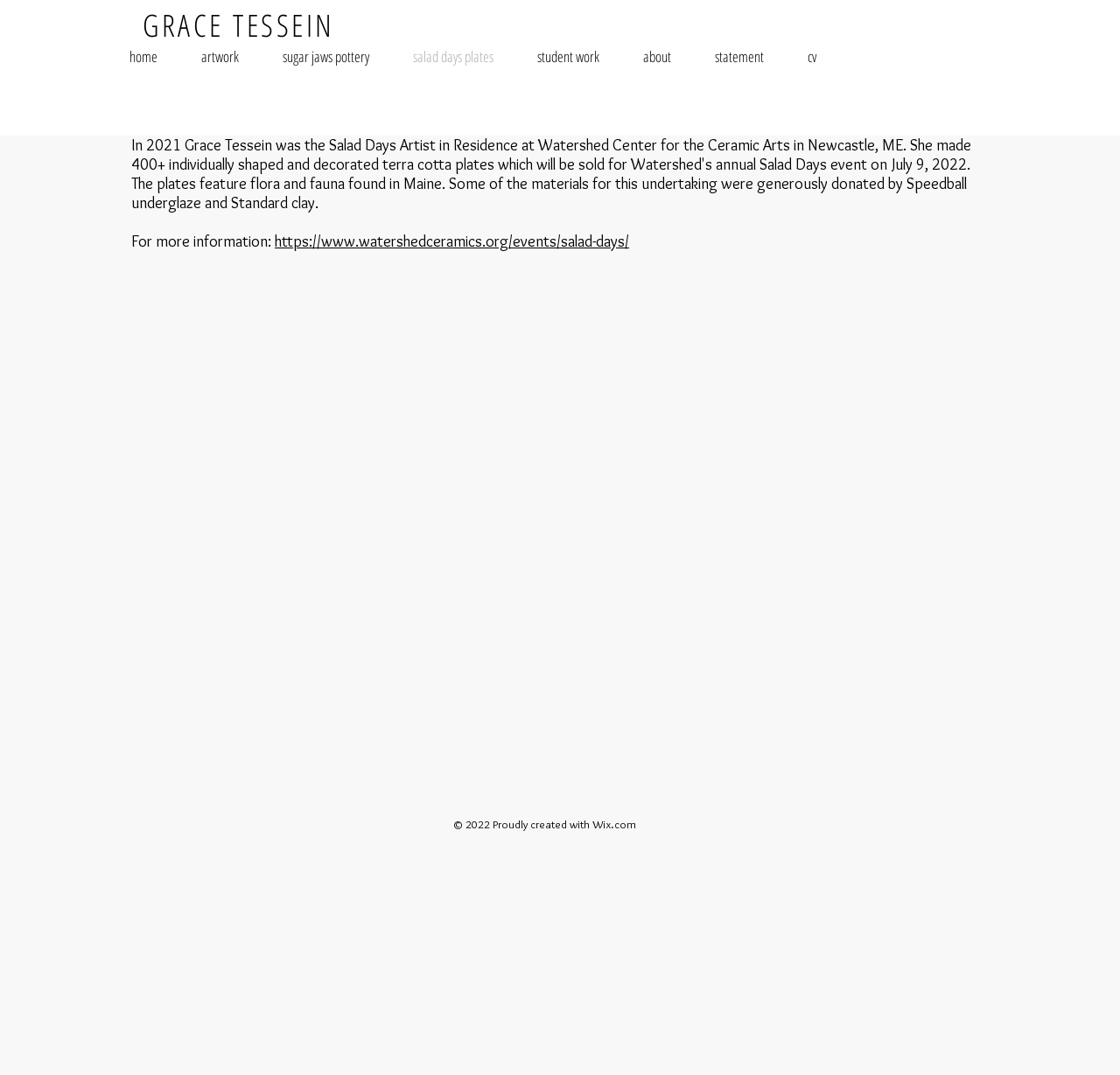Identify the bounding box coordinates of the clickable region to carry out the given instruction: "visit https://www.watershedceramics.org/events/salad-days/".

[0.245, 0.216, 0.562, 0.234]